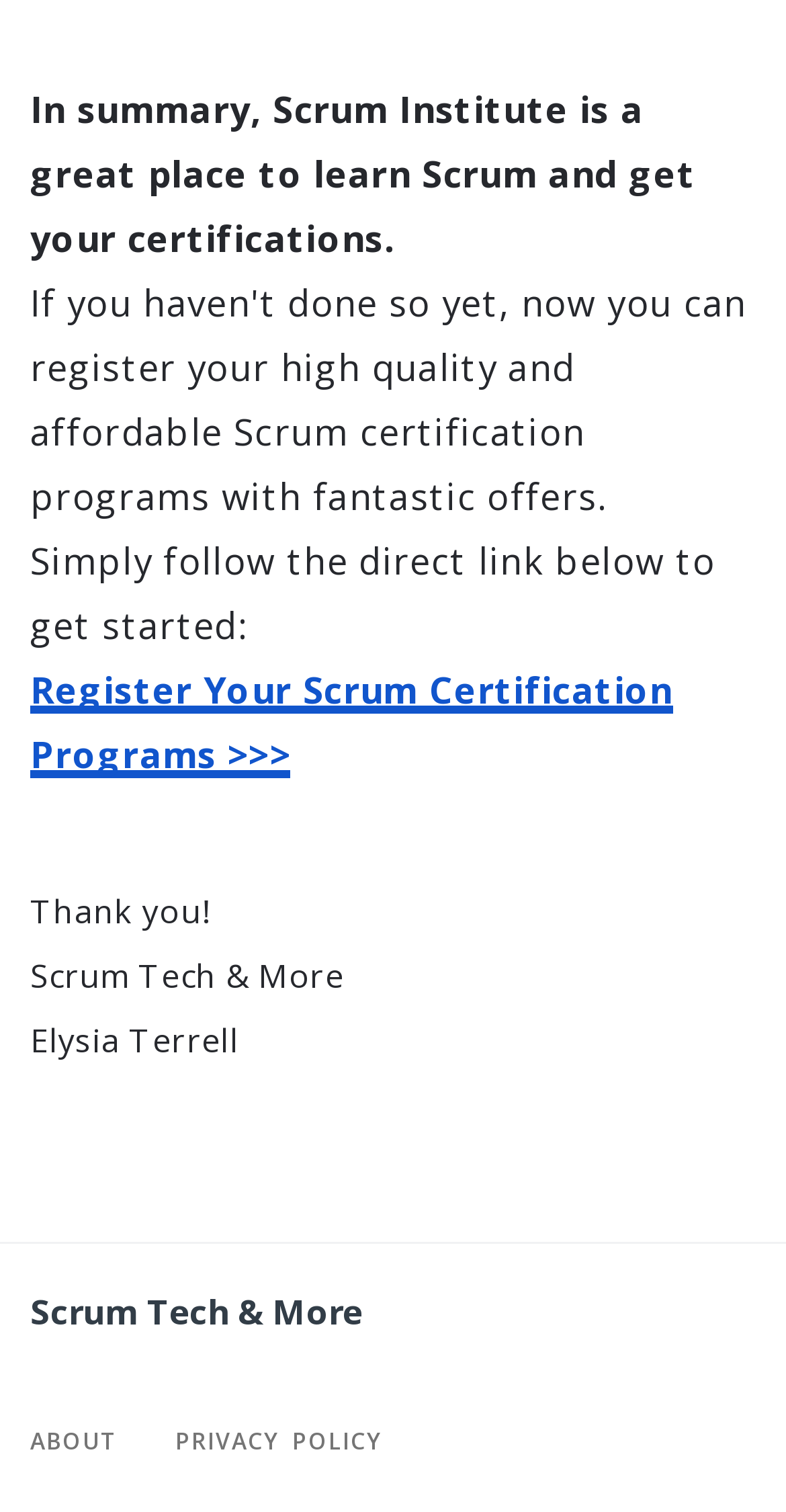Using the provided element description: "Privacy Policy", identify the bounding box coordinates. The coordinates should be four floats between 0 and 1 in the order [left, top, right, bottom].

[0.187, 0.929, 0.488, 0.977]